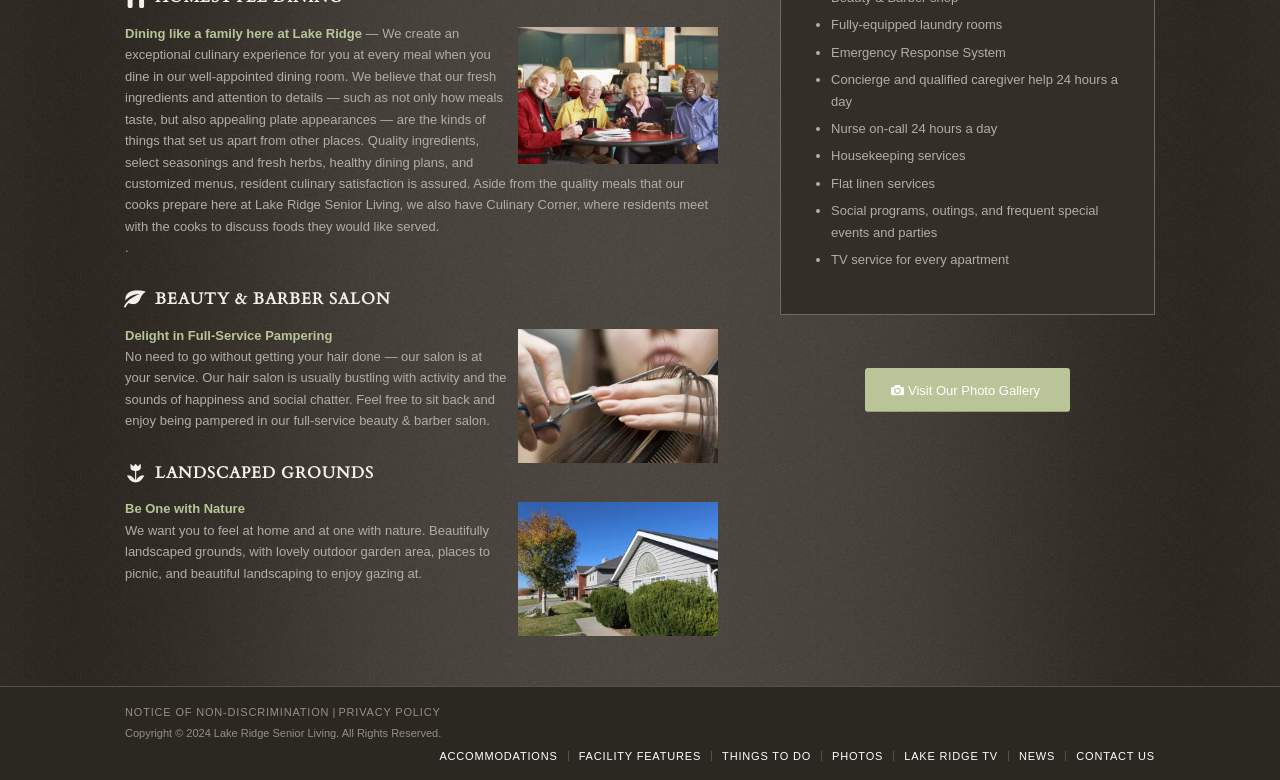Given the description: "Privacy Policy", determine the bounding box coordinates of the UI element. The coordinates should be formatted as four float numbers between 0 and 1, [left, top, right, bottom].

[0.264, 0.905, 0.344, 0.92]